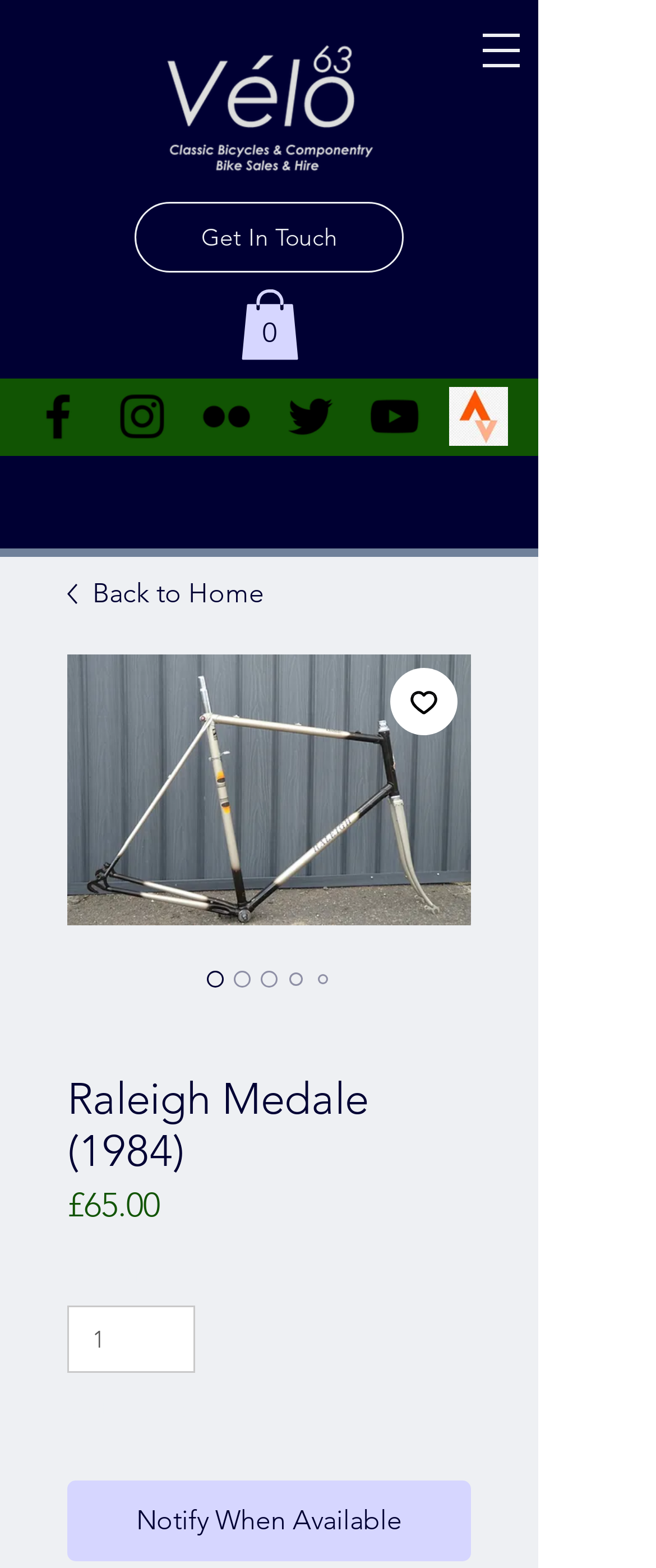Refer to the element description fred@bsatroop448.com and identify the corresponding bounding box in the screenshot. Format the coordinates as (top-left x, top-left y, bottom-right x, bottom-right y) with values in the range of 0 to 1.

None